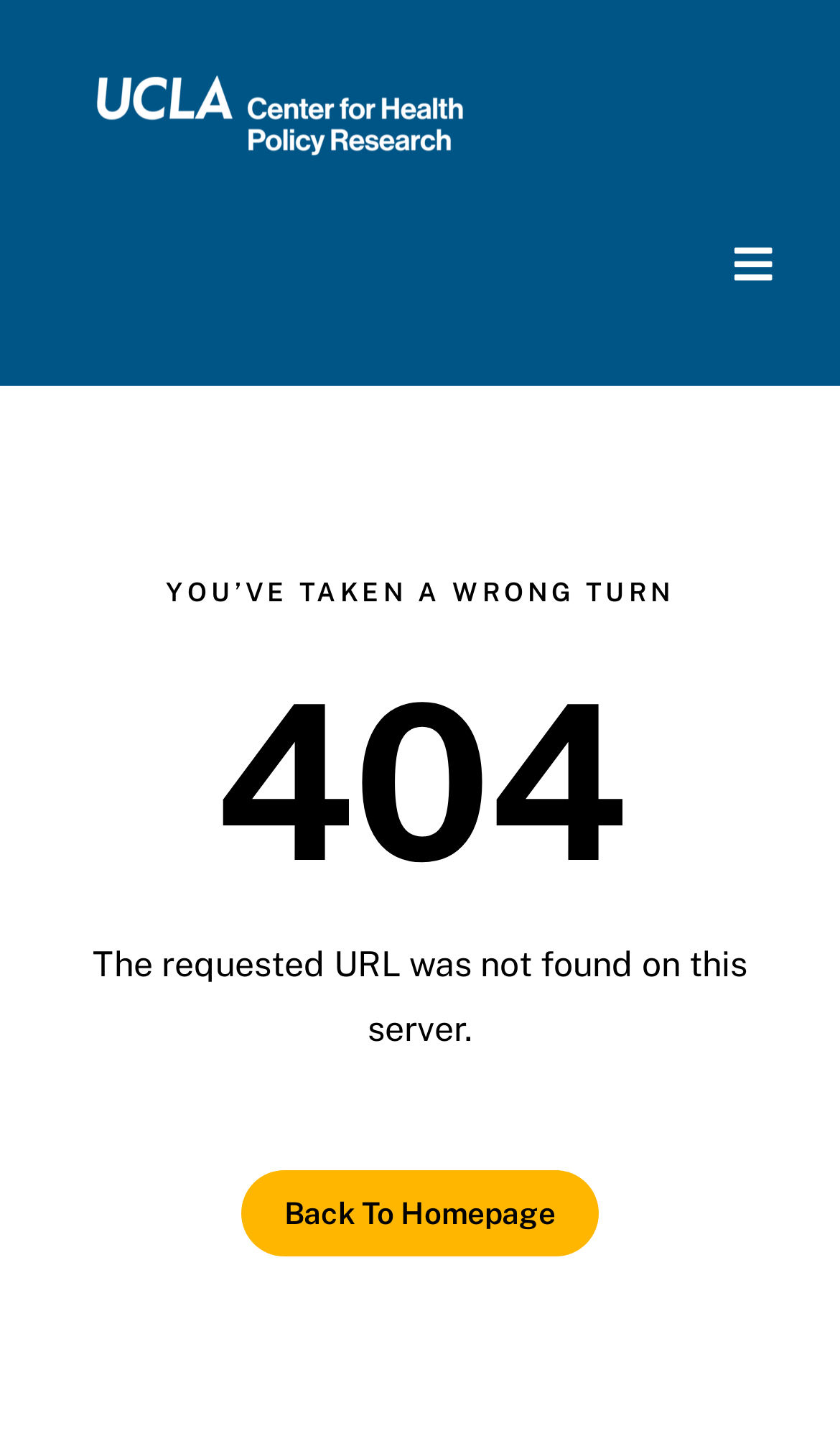Can you show the bounding box coordinates of the region to click on to complete the task described in the instruction: "Go to the homepage"?

[0.0, 0.239, 1.0, 0.322]